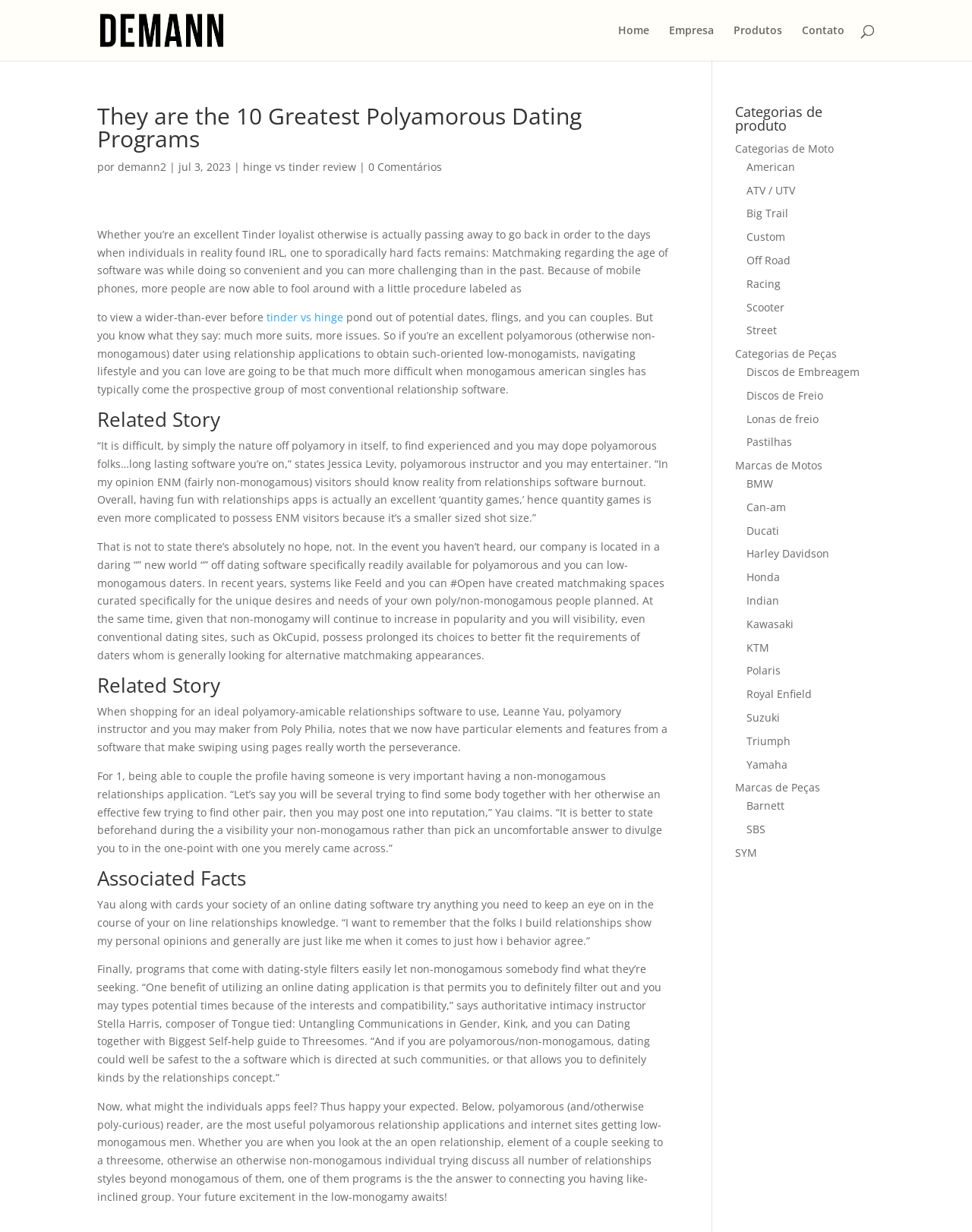Please locate the bounding box coordinates of the element that should be clicked to complete the given instruction: "view the 'Categorias de Moto' section".

[0.756, 0.085, 0.9, 0.113]